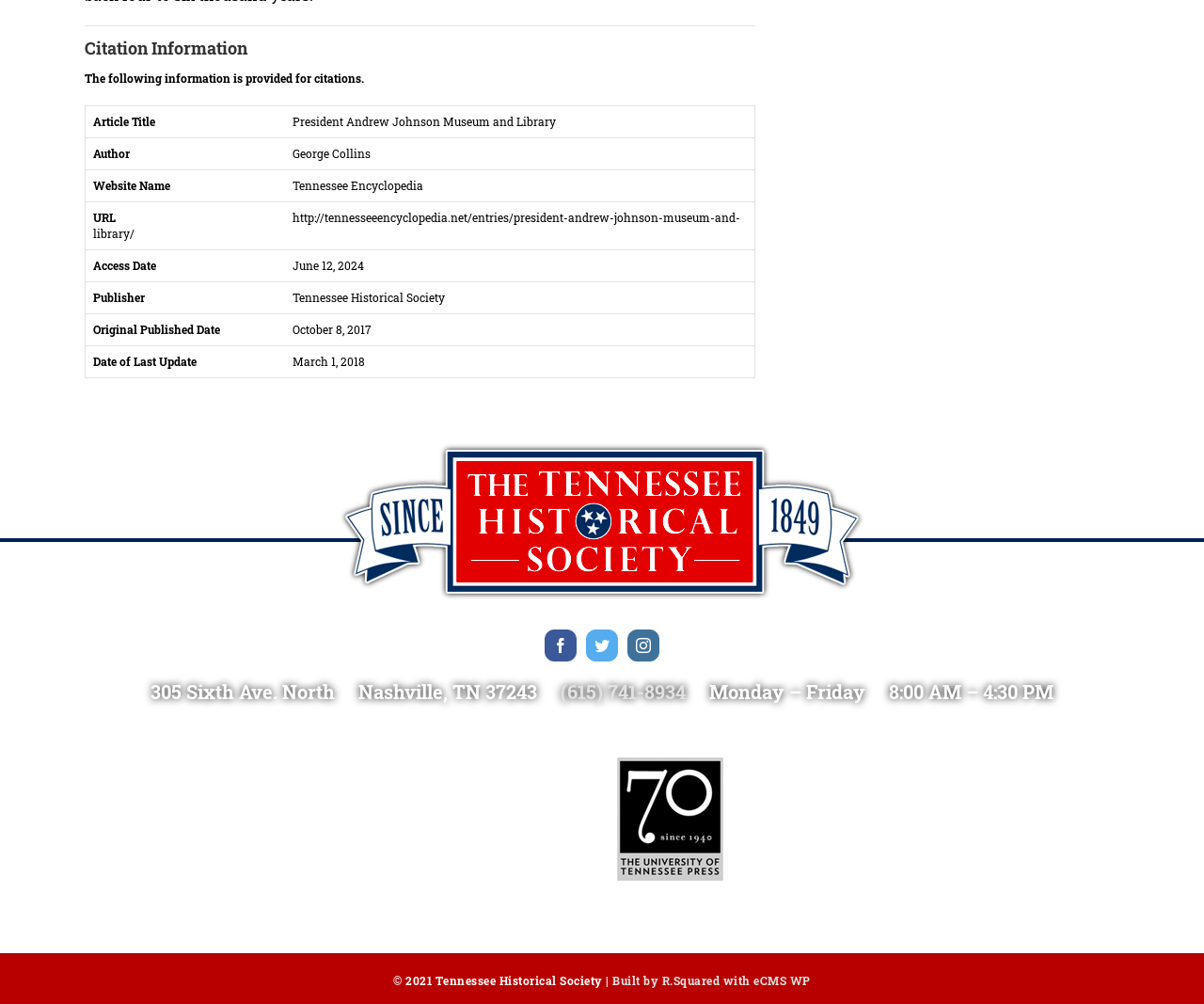What is the access date of the website? Please answer the question using a single word or phrase based on the image.

June 12, 2024